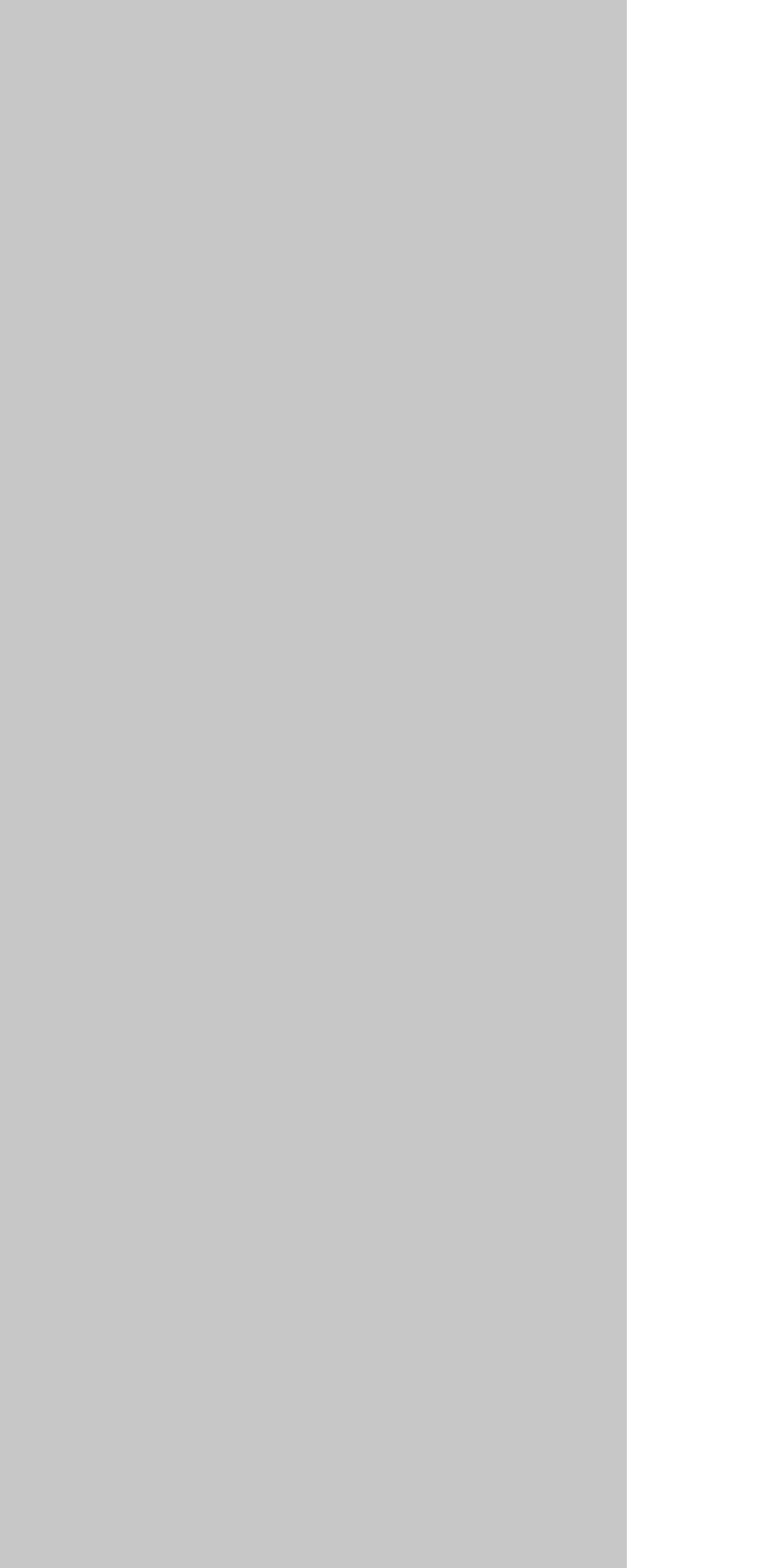What is the phone number to call?
Answer the question in as much detail as possible.

I found the phone number by looking at the 'Tel:' section, which is accompanied by a link with the phone number '406-333-1832'.